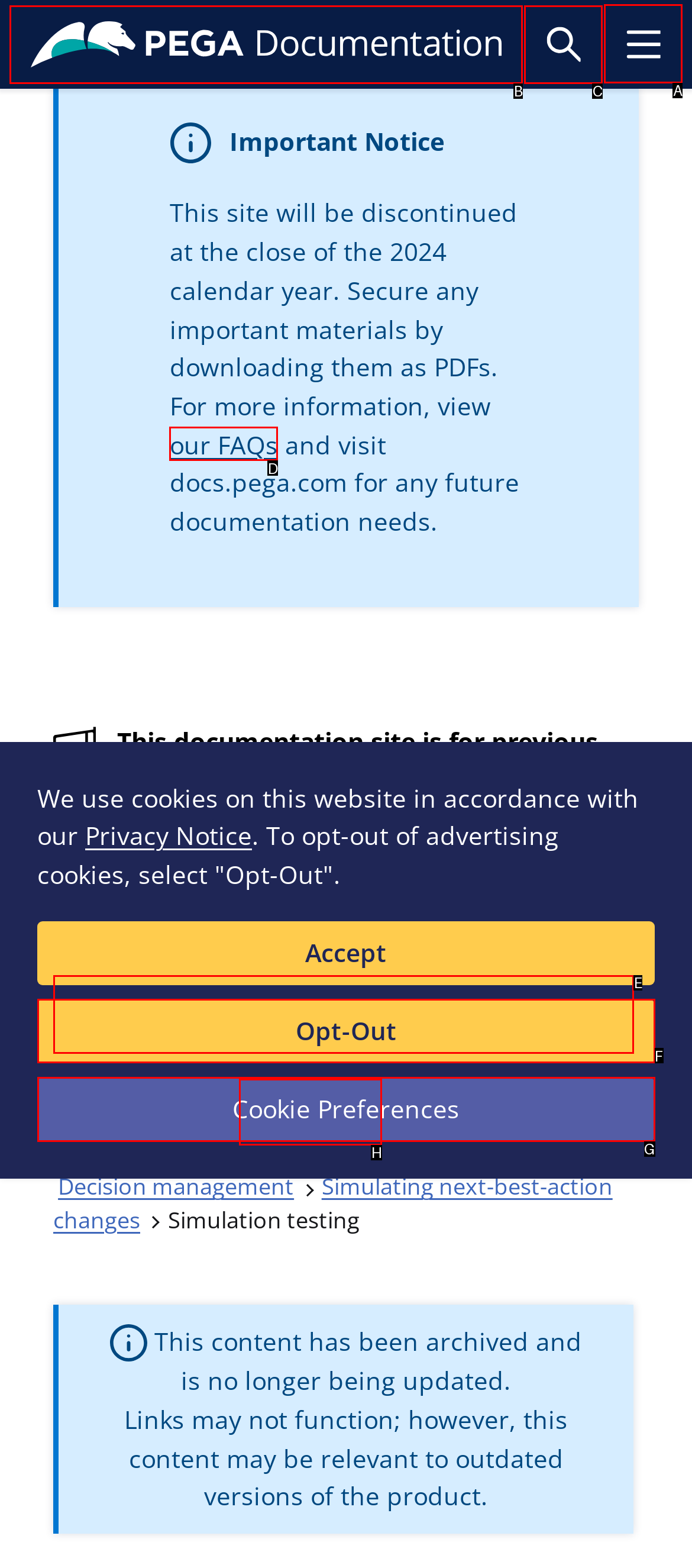Point out the HTML element I should click to achieve the following: Toggle Main Site Navigation Reply with the letter of the selected element.

A